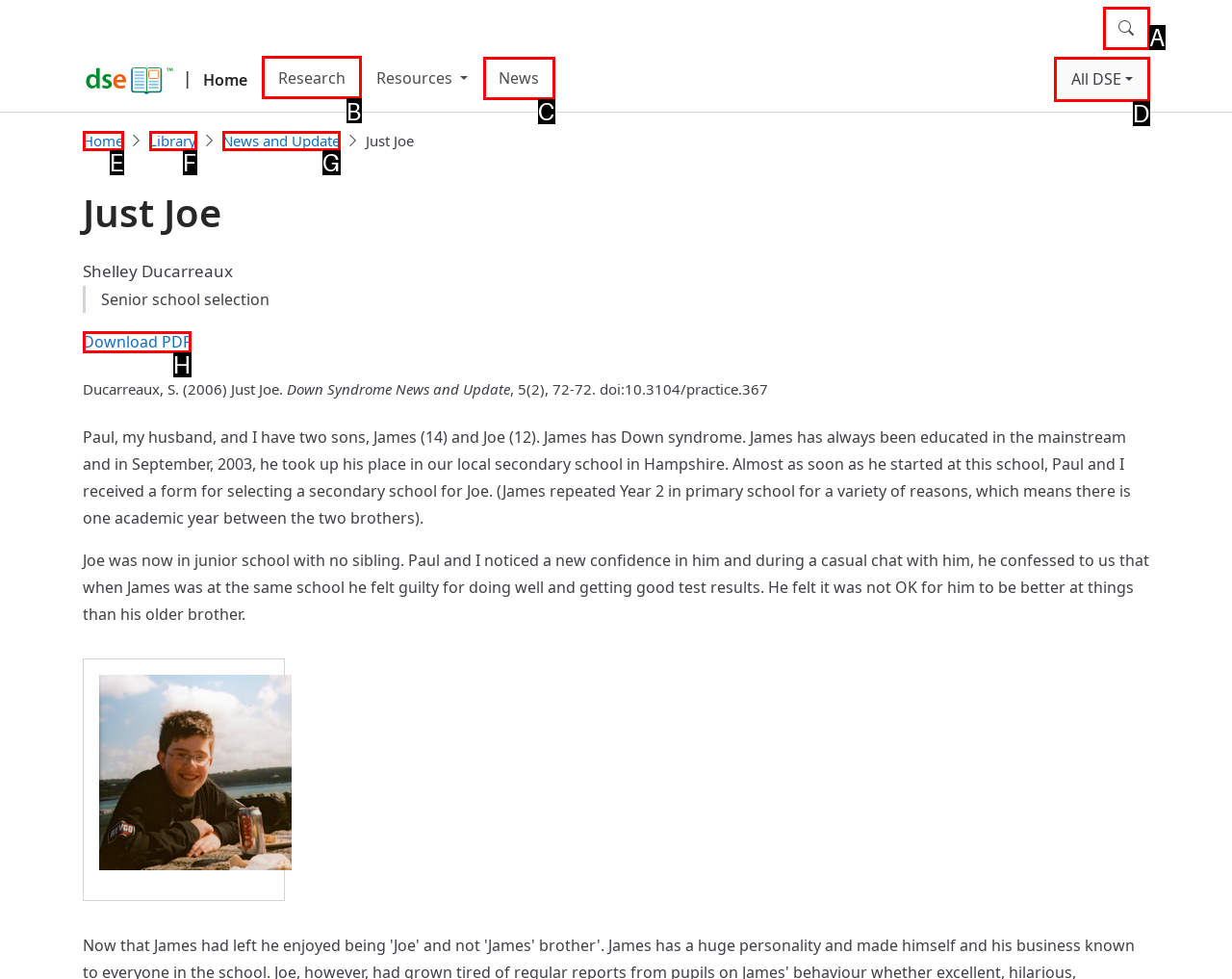Identify the correct UI element to click for this instruction: Go to the 'Research' page
Respond with the appropriate option's letter from the provided choices directly.

B